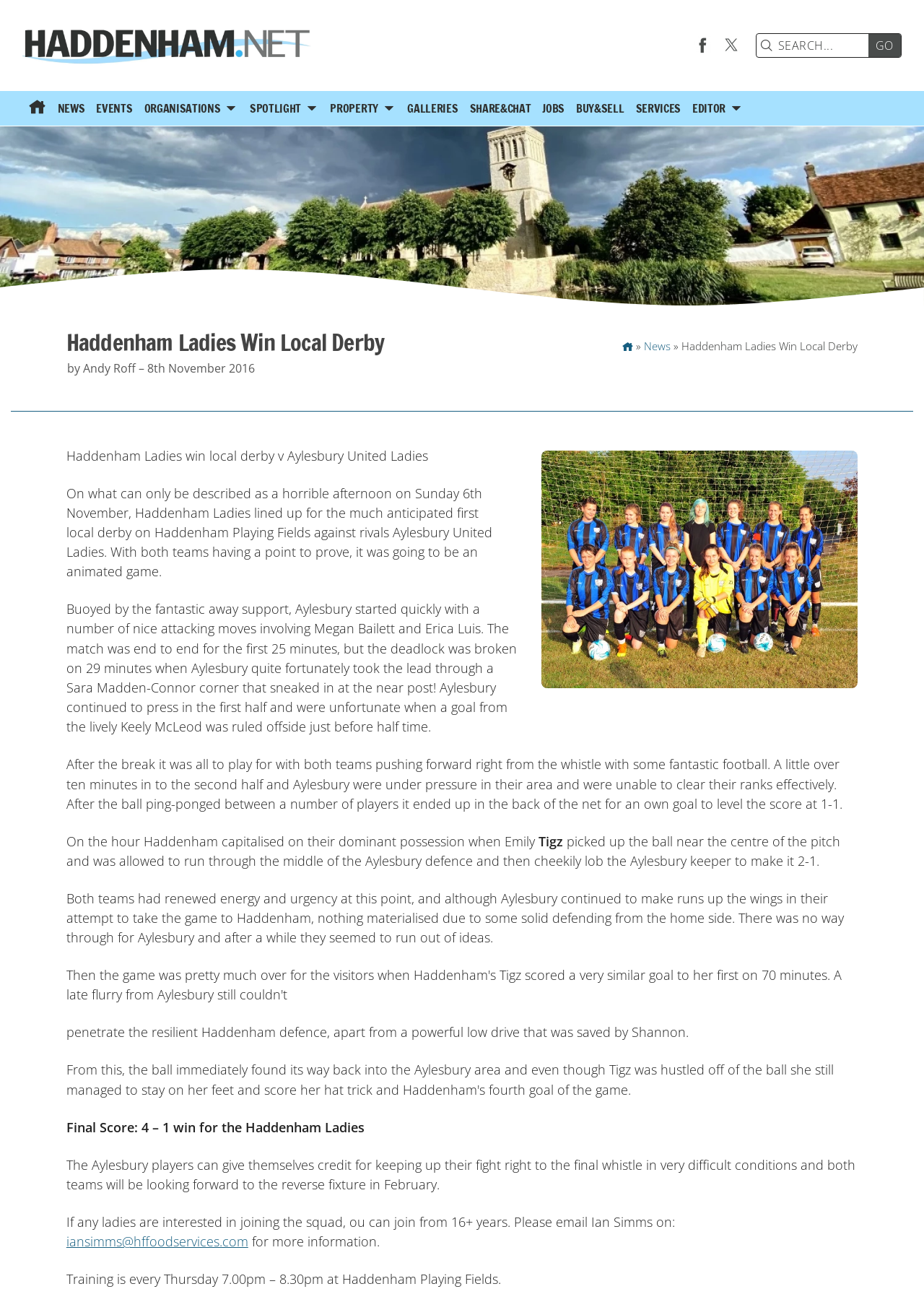Use a single word or phrase to answer this question: 
What is the email address to contact for more information about joining the Haddenham Ladies squad?

iansimms@hffoodservices.com